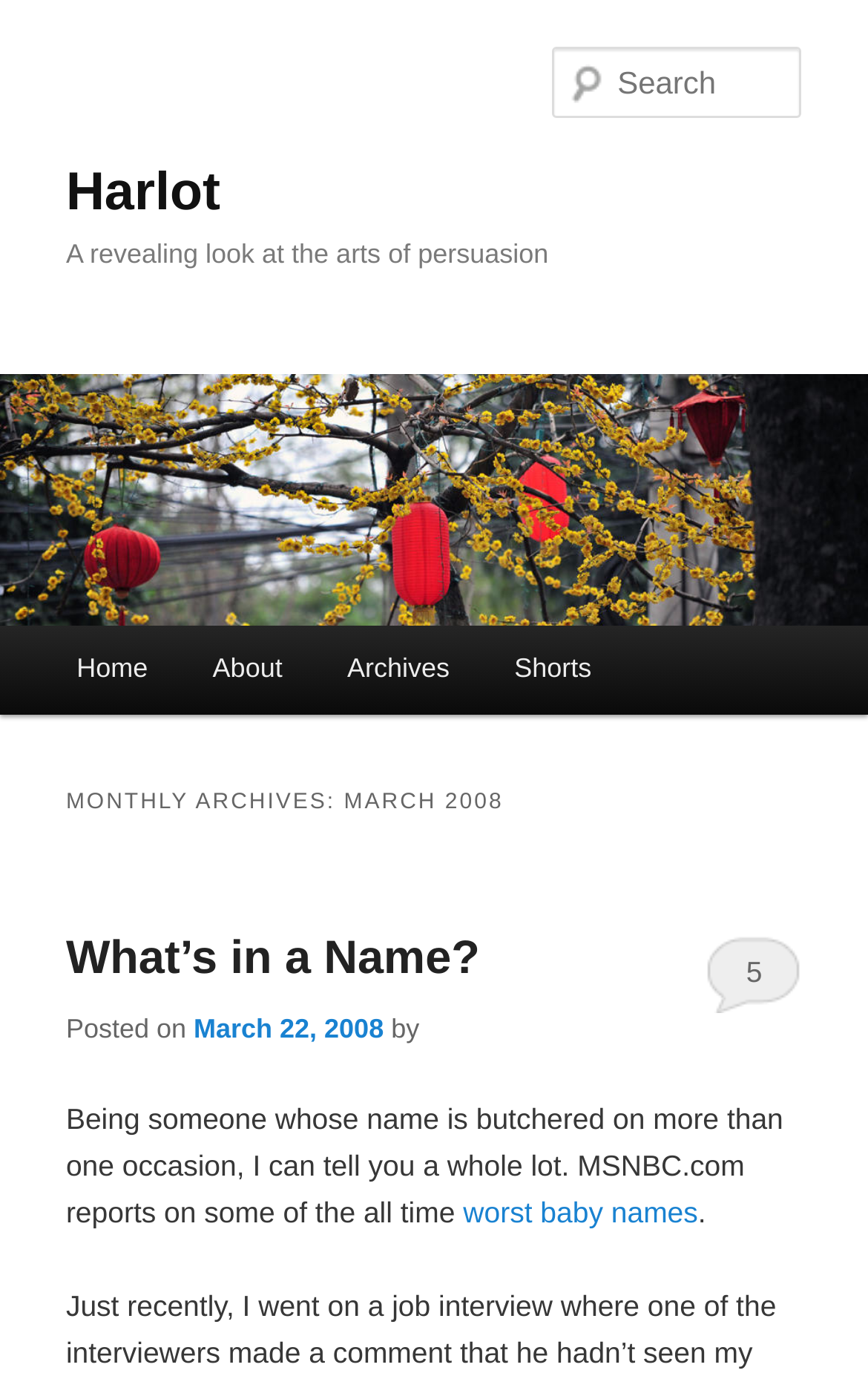Please answer the following question using a single word or phrase: 
What is the purpose of the textbox?

Search